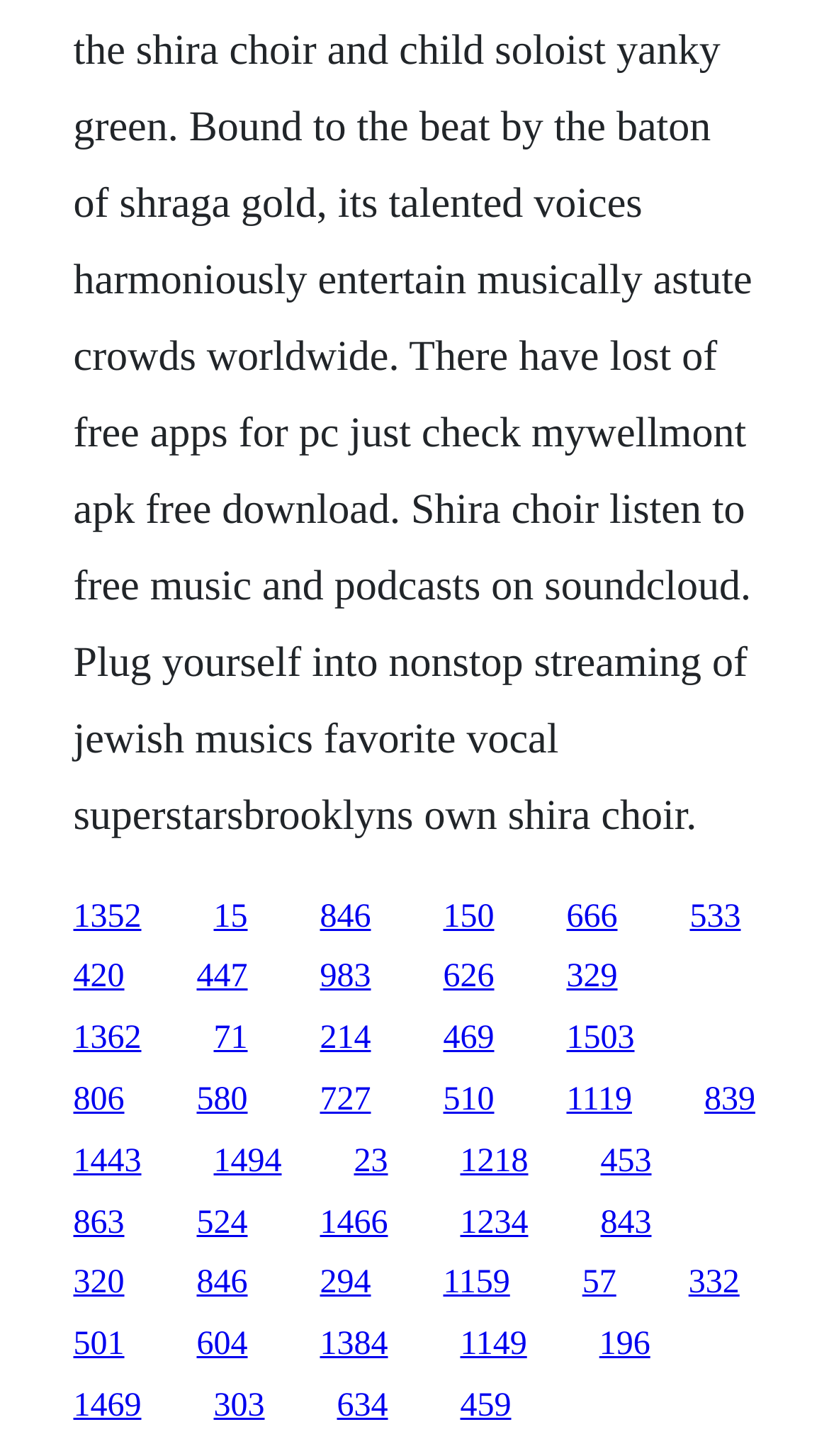How many links are in the second row?
Refer to the image and give a detailed answer to the question.

By analyzing the y1 and y2 coordinates of the link elements, I identified the second row of links, which consists of 6 links: '420', '447', '983', '626', '329', and '1362'.